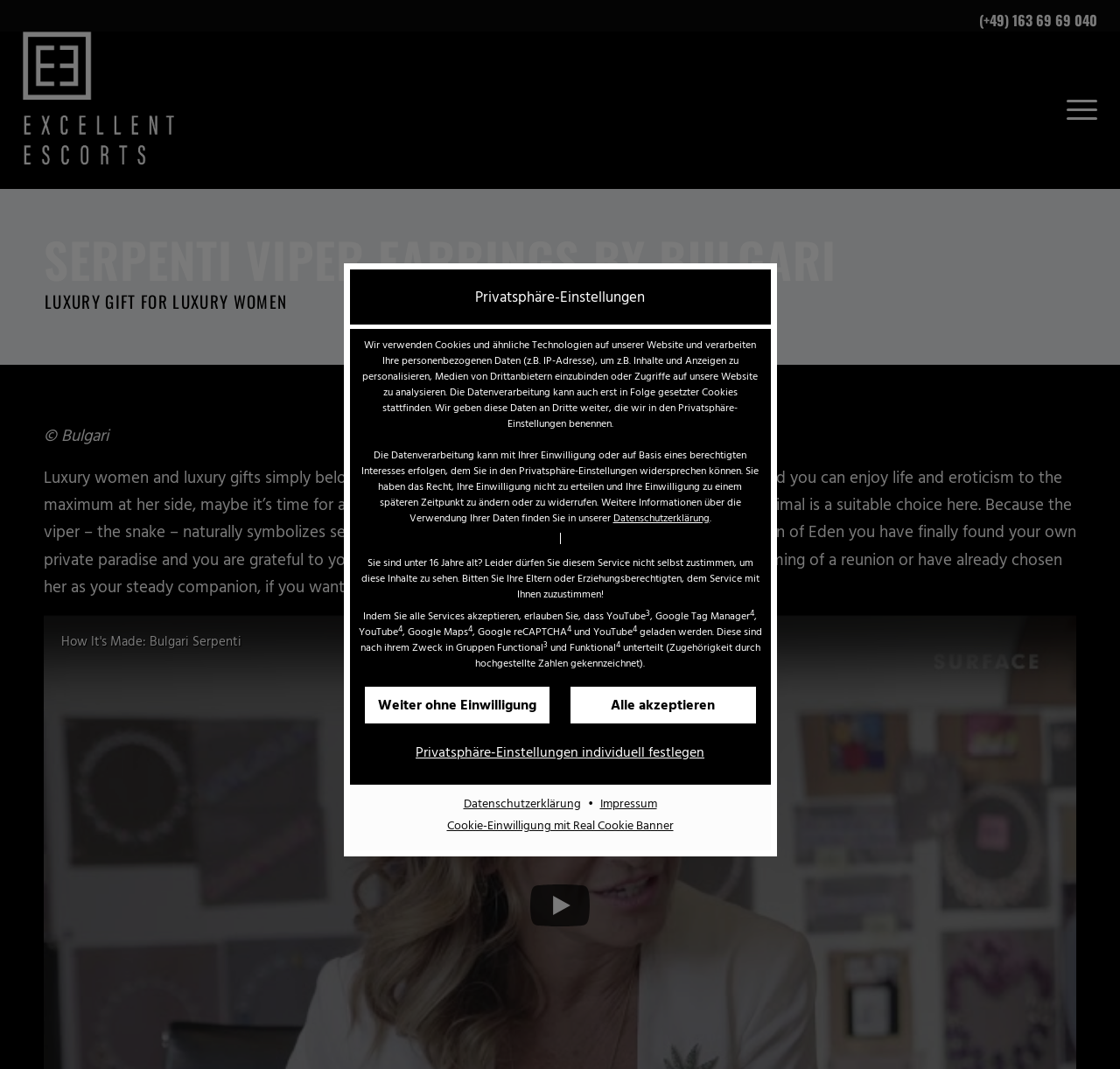Describe the webpage in detail, including text, images, and layout.

This webpage appears to be a privacy settings page, likely from a luxury escort service website. At the top, there is a heading "Privatsphäre-Einstellungen" (Privacy Settings) followed by a brief description of how the website uses cookies and similar technologies to personalize content and analyze website access. 

Below this, there are two paragraphs of text explaining how data processing can occur with or without user consent, and how users can revoke or change their consent later. A link to the "Datenschutzerklärung" (Privacy Policy) is provided for further information.

Further down, there is a notice stating that users under 16 years old are not allowed to consent to the service and must ask their parents or guardians for permission. 

The webpage then lists various services, including YouTube, Google Tag Manager, Google Maps, and Google reCAPTCHA, which are categorized as "Functional" and can be loaded with user consent. 

At the bottom of the page, there are three buttons: "Alle akzeptieren" (Accept All), "Weiter ohne Einwilligung" (Continue Without Consent), and "Privatsphäre-Einstellungen individuell festlegen" (Set Privacy Settings Individually). Additionally, there are links to the "Datenschutzerklärung", "Impressum" (Imprint), and "Cookie-Einwilligung mit Real Cookie Banner" (Cookie Consent with Real Cookie Banner).